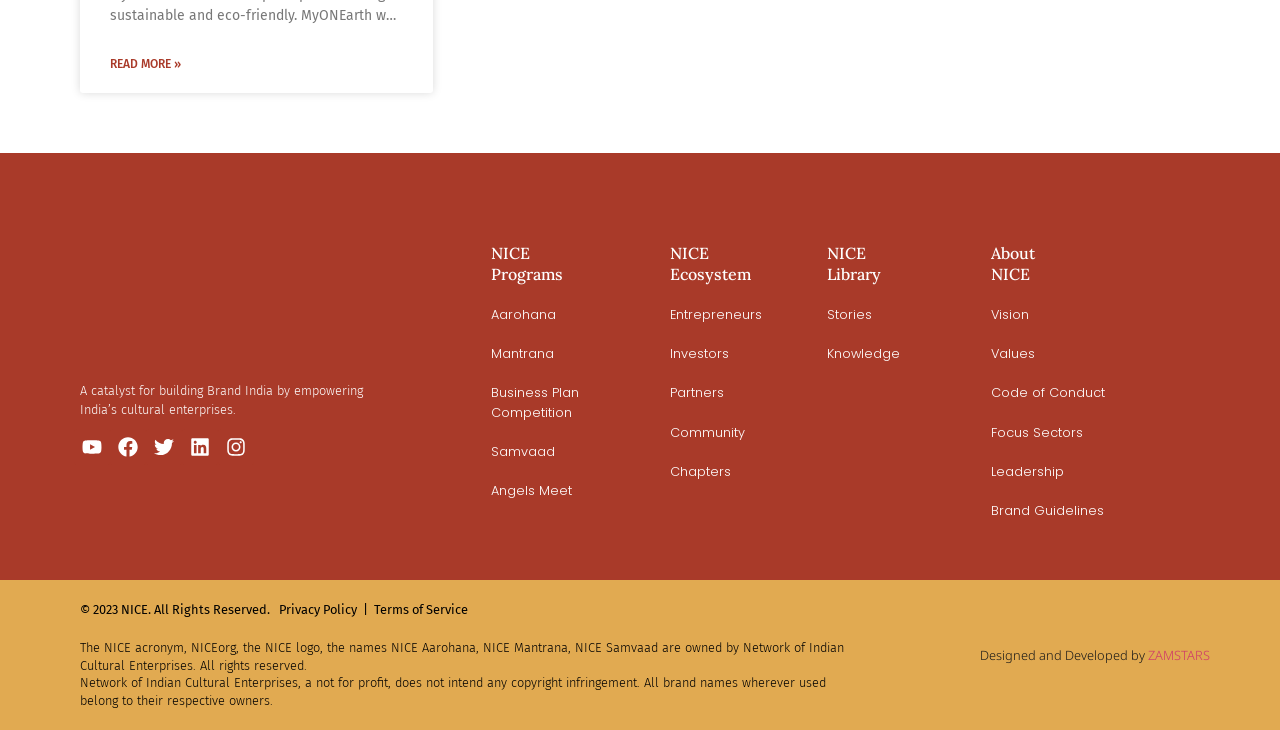Please identify the bounding box coordinates of the element's region that I should click in order to complete the following instruction: "Visit NICE Library". The bounding box coordinates consist of four float numbers between 0 and 1, i.e., [left, top, right, bottom].

[0.646, 0.333, 0.759, 0.39]